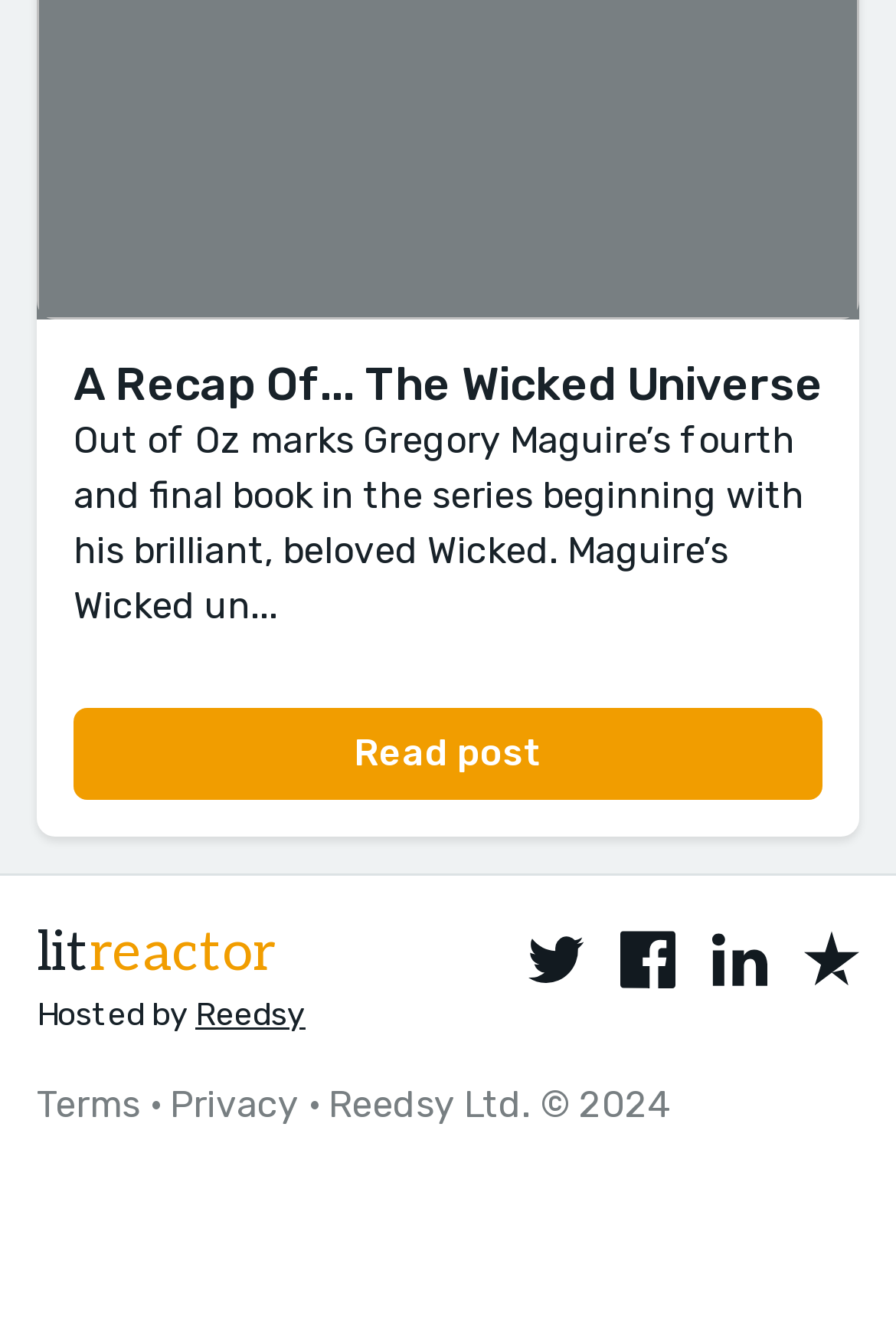Please specify the coordinates of the bounding box for the element that should be clicked to carry out this instruction: "Visit litreactor". The coordinates must be four float numbers between 0 and 1, formatted as [left, top, right, bottom].

[0.041, 0.698, 0.308, 0.748]